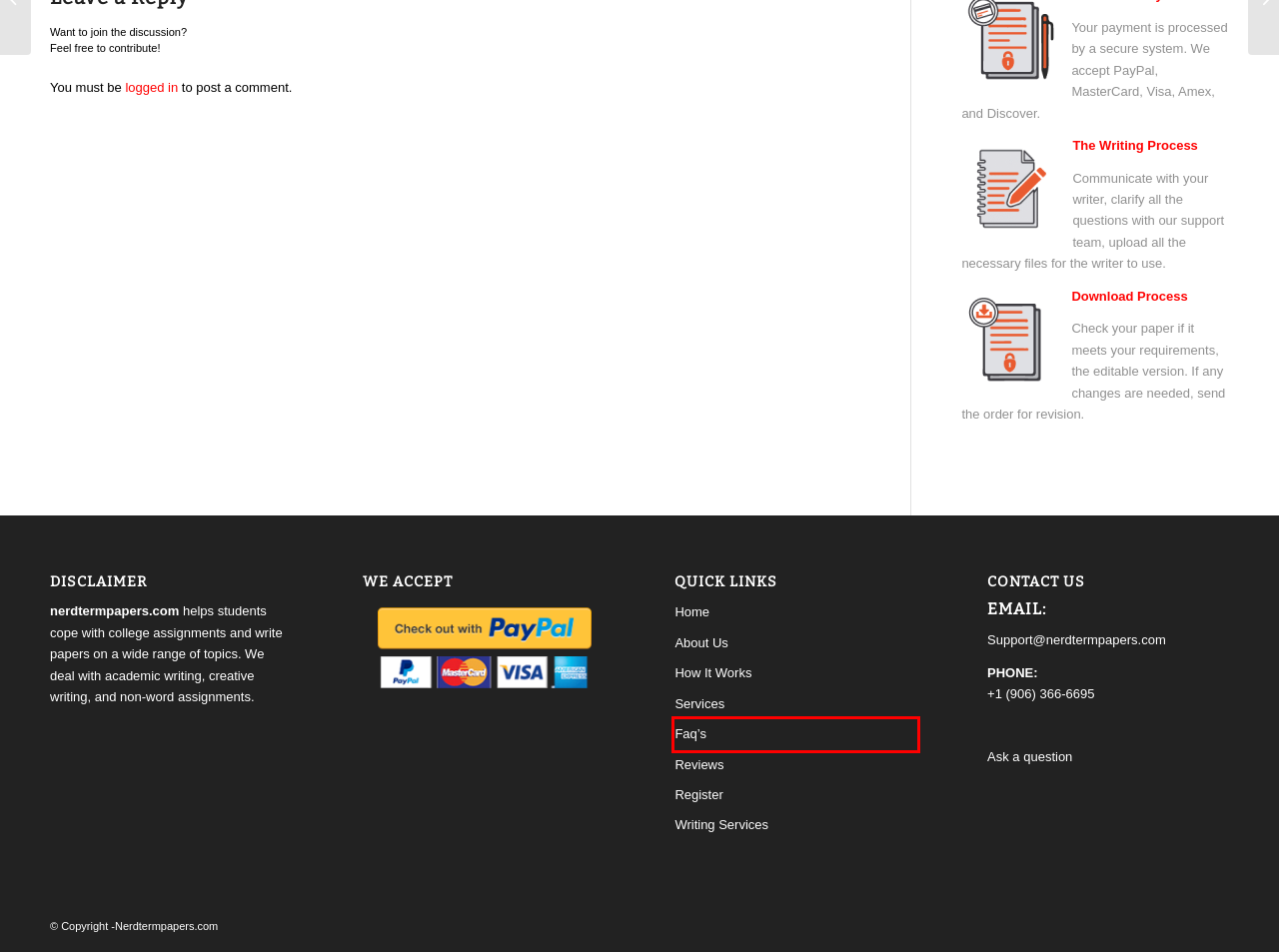Examine the screenshot of a webpage with a red rectangle bounding box. Select the most accurate webpage description that matches the new webpage after clicking the element within the bounding box. Here are the candidates:
A. About Us – nerdtermpapers
B. How It Works – nerdtermpapers
C. Deductive And Inductive Arguments 3 Determine Which Statement Best Describes The – nerdtermpapers
D. Log In ‹ nerdtermpapers — WordPress
E. nerdtermpapers – Getting An A+ Is Easy
F. Faq’s – nerdtermpapers
G. Order 1000503: part 1 – the analysis and interpretation of – nerdtermpapers
H. Services – nerdtermpapers

F